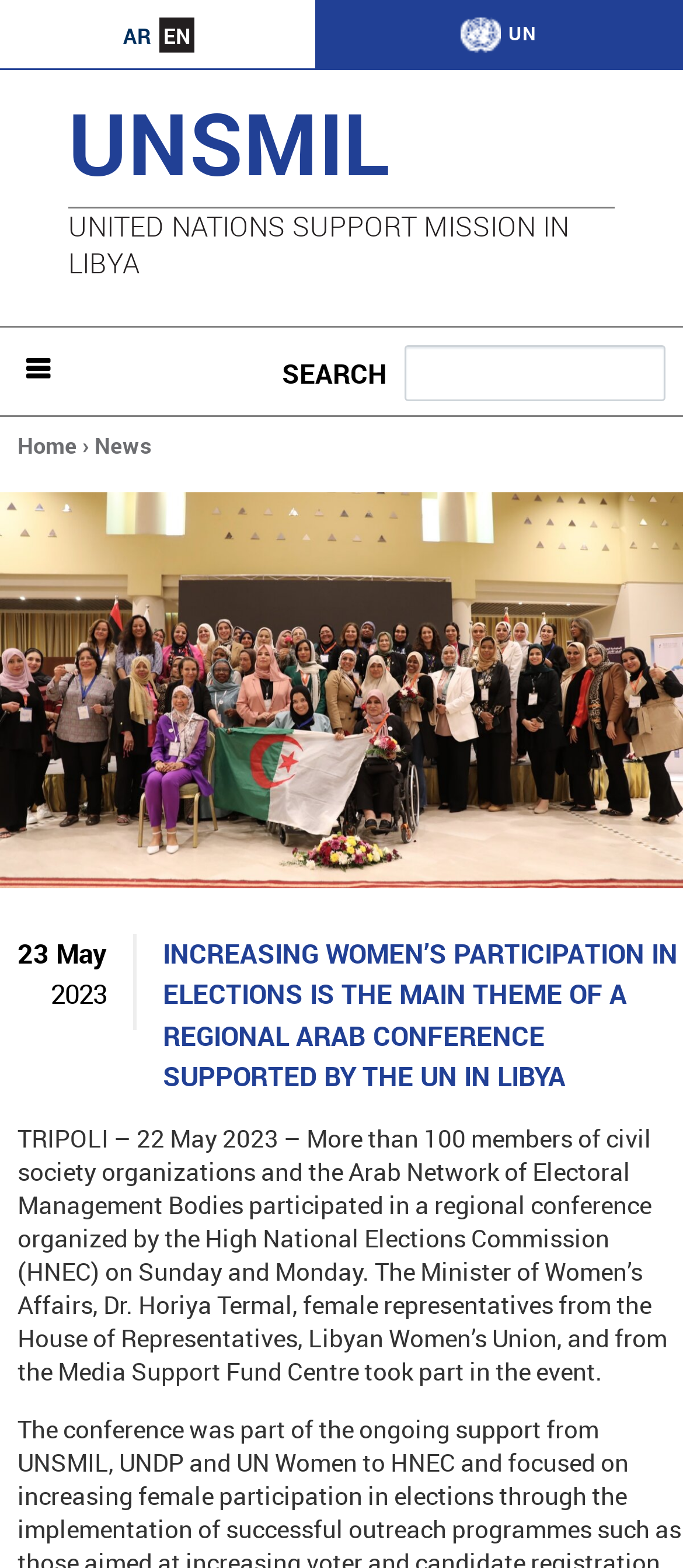Please give a one-word or short phrase response to the following question: 
What is the name of the organization that organized the conference?

High National Elections Commission (HNEC)